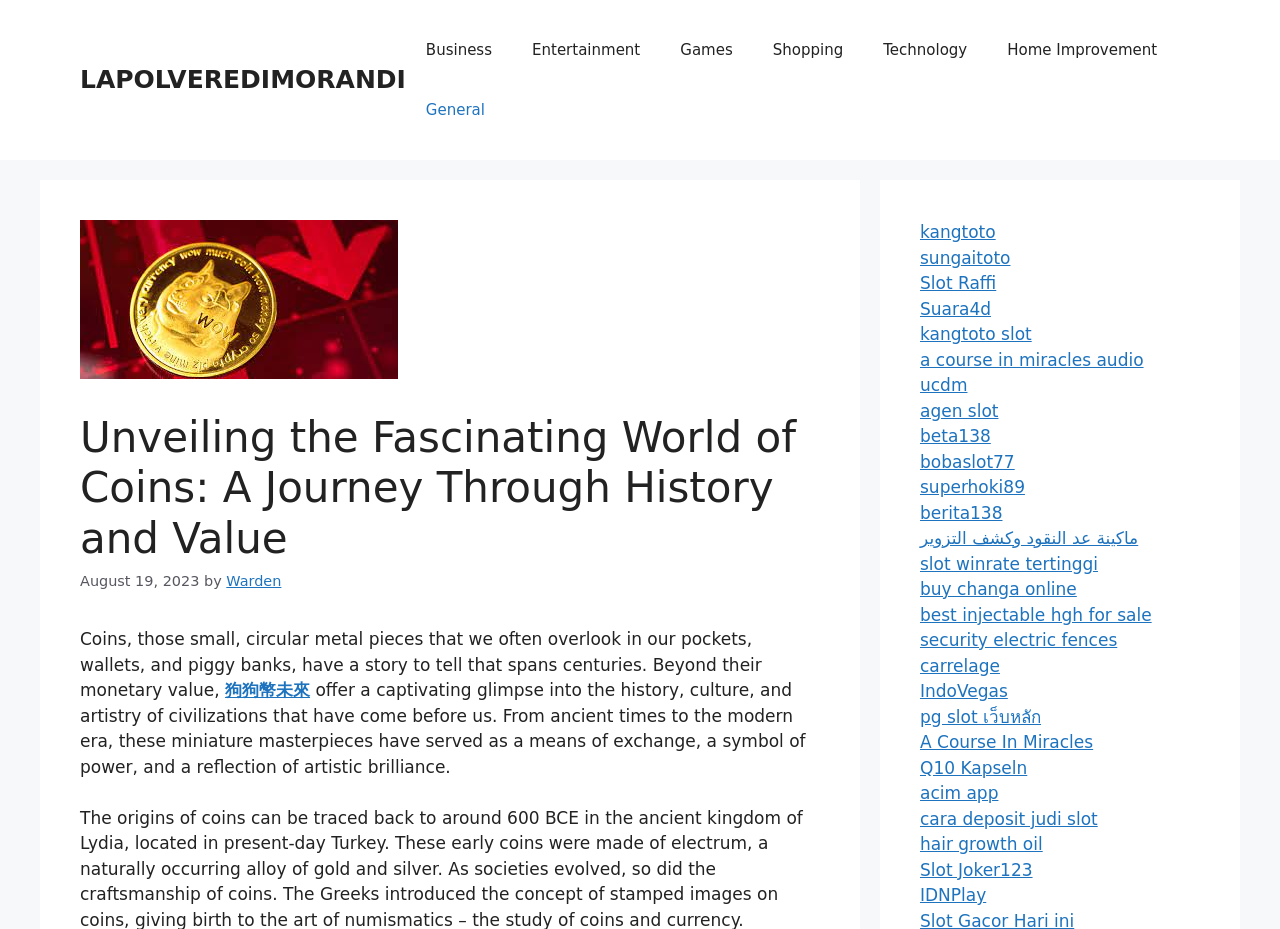Generate the main heading text from the webpage.

Unveiling the Fascinating World of Coins: A Journey Through History and Value